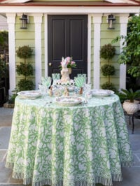What is the ambiance suggested by the entryway in the background?
Give a thorough and detailed response to the question.

The caption describes the entryway as beautifully styled, with potted greenery framing the entrance, which creates a serene and inviting atmosphere reminiscent of a well-kept garden.